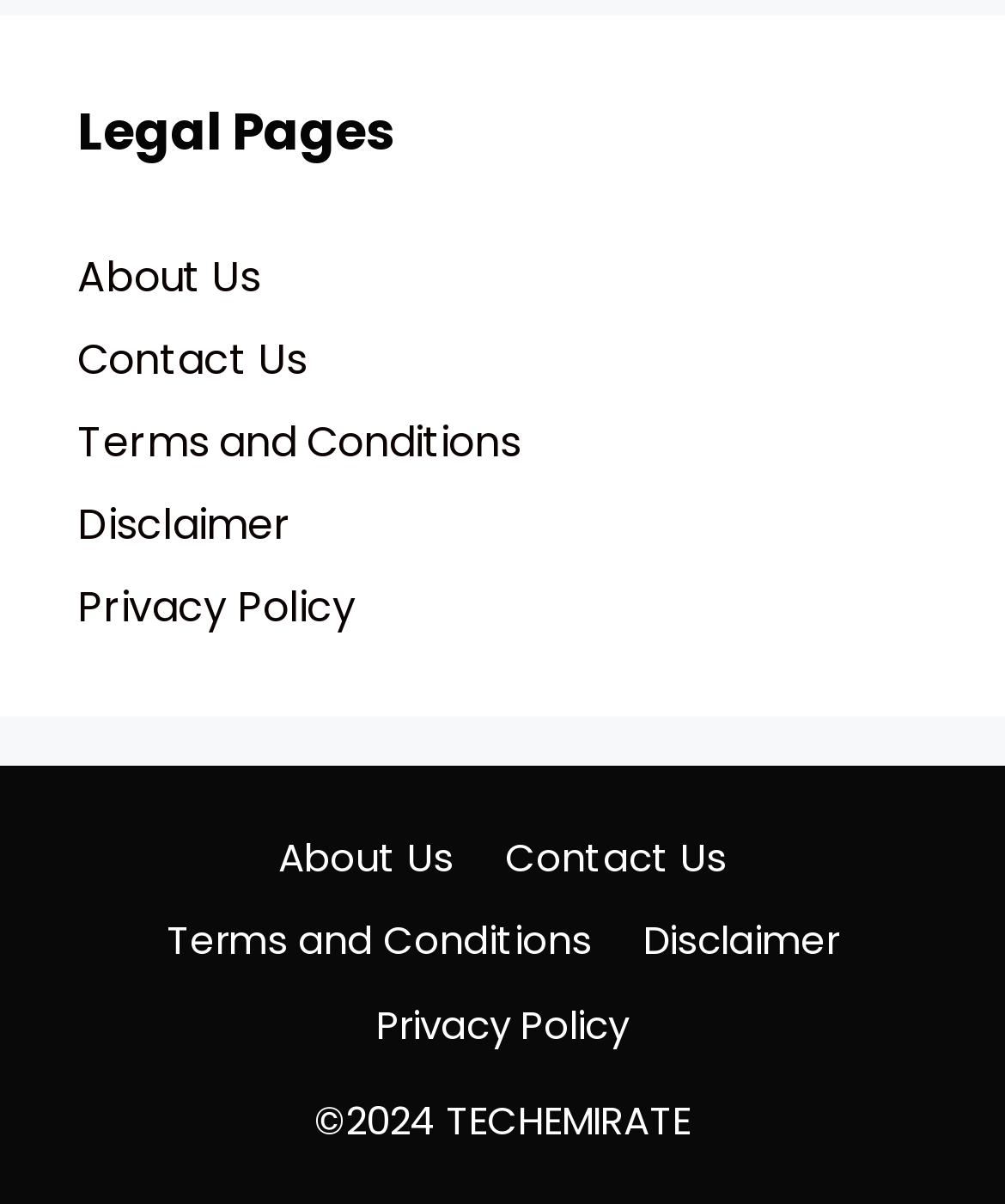Give the bounding box coordinates for the element described as: "aria-label="Advertisement" name="aswift_1" title="Advertisement"".

None